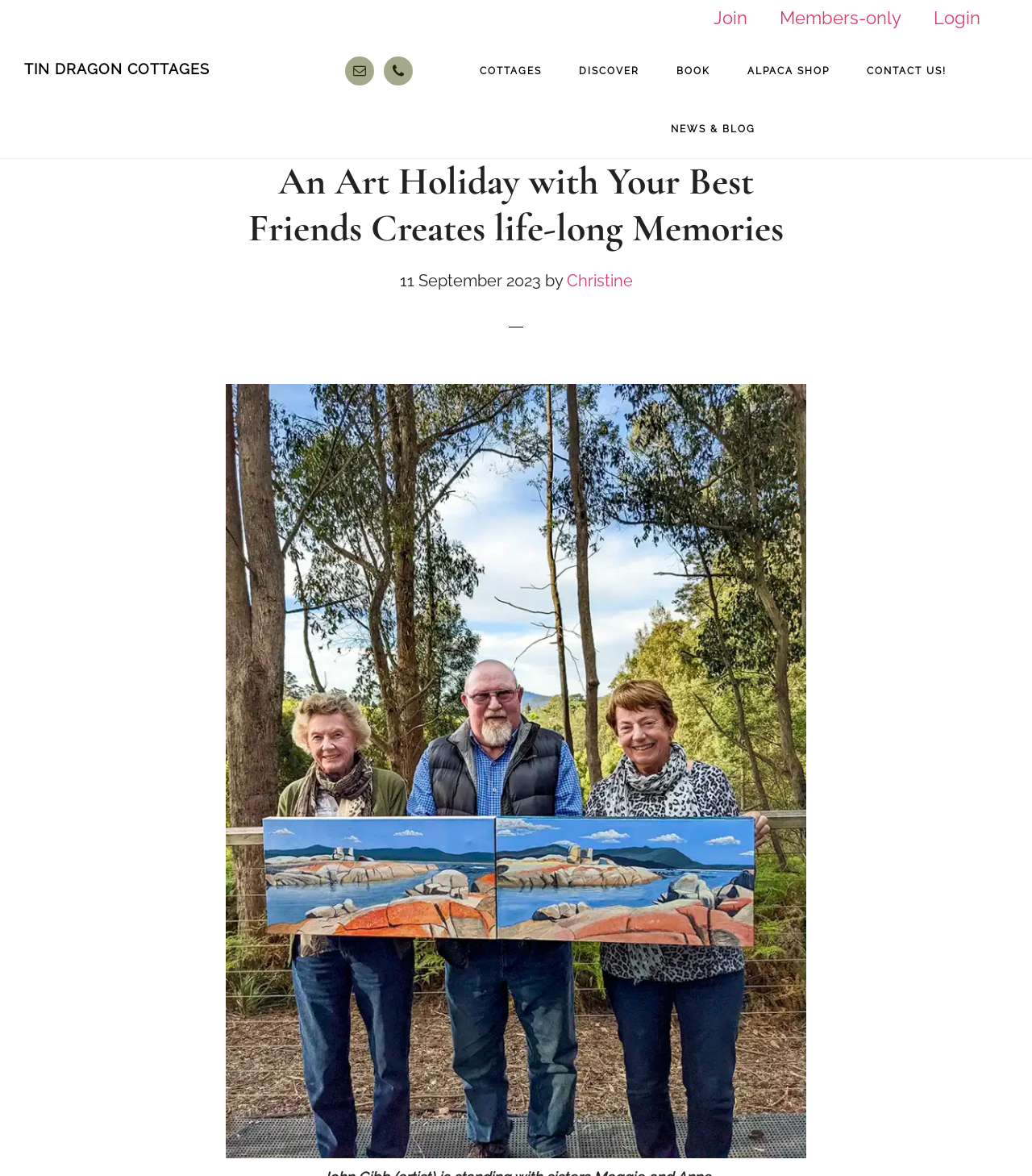Extract the main headline from the webpage and generate its text.

An Art Holiday with Your Best Friends Creates life-long Memories